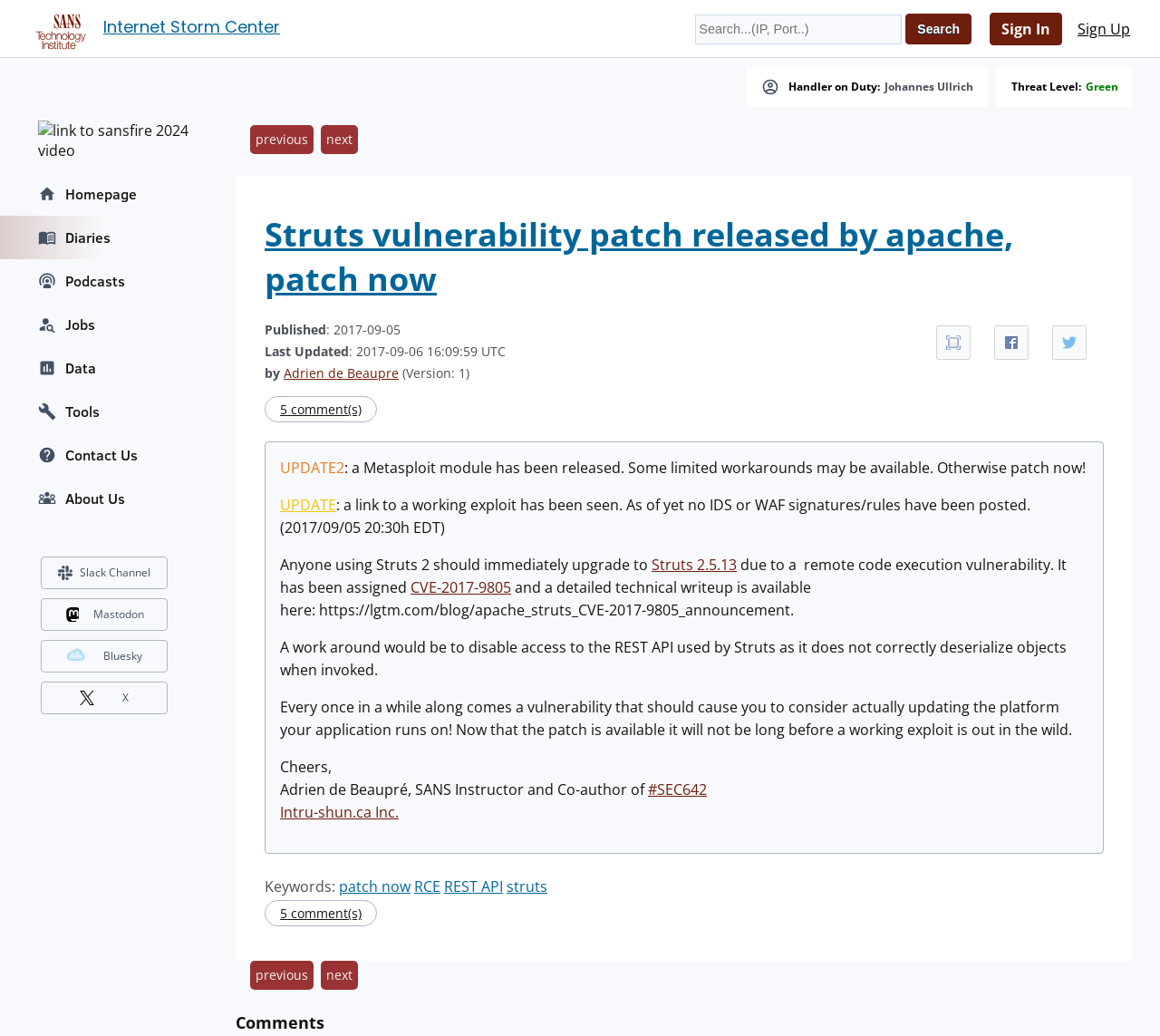What is the threat level?
Please use the image to deliver a detailed and complete answer.

I found the answer by looking at the link element with the text 'Green' which is located in the article section and is labeled as 'Threat Level'.